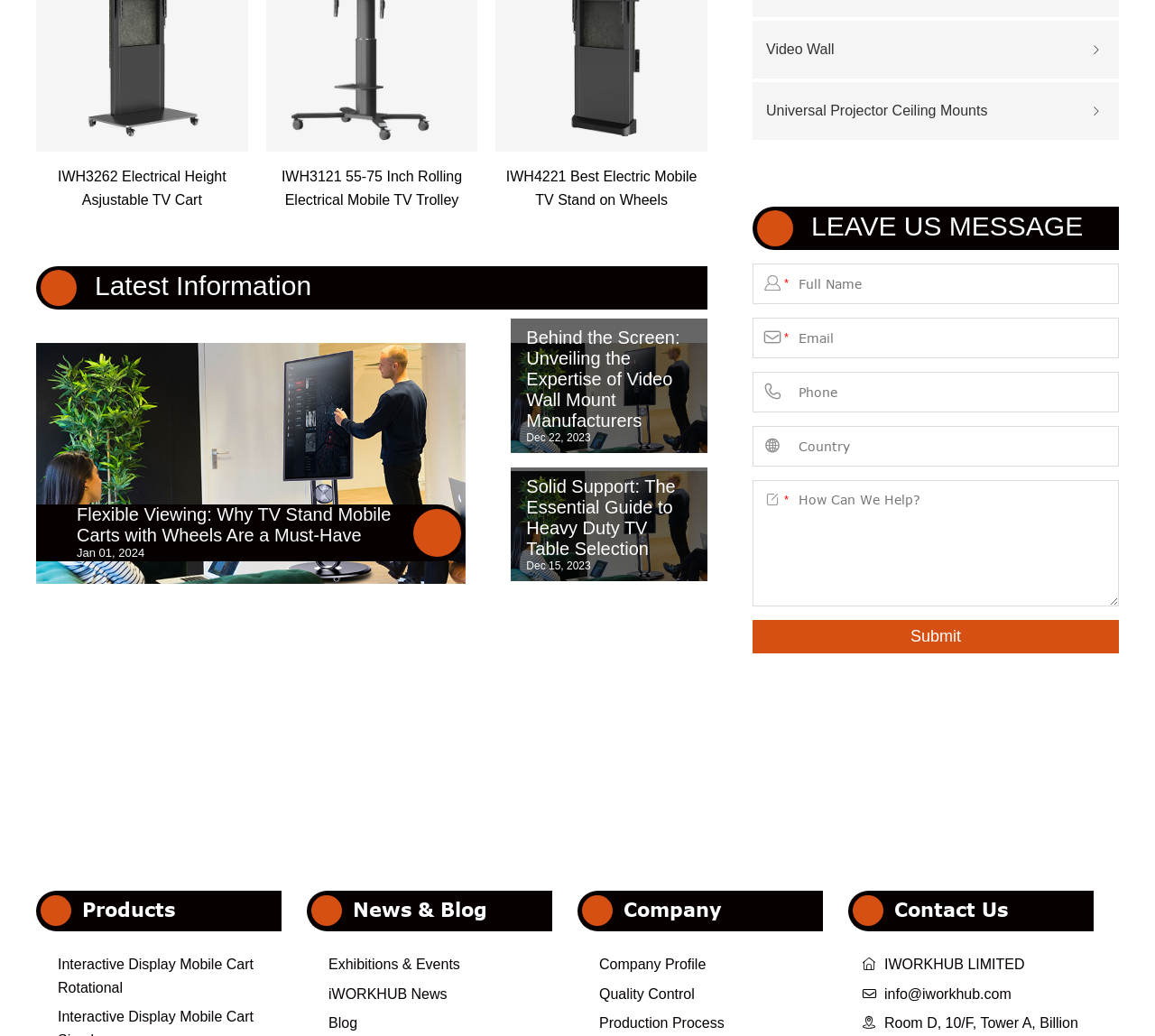What type of products are featured on this webpage?
Deliver a detailed and extensive answer to the question.

Based on the links and images on the webpage, it appears to feature products related to TV carts and mounts, such as electrical height adjustable TV carts, rolling electrical mobile TV trolleys, and video wall mounts.